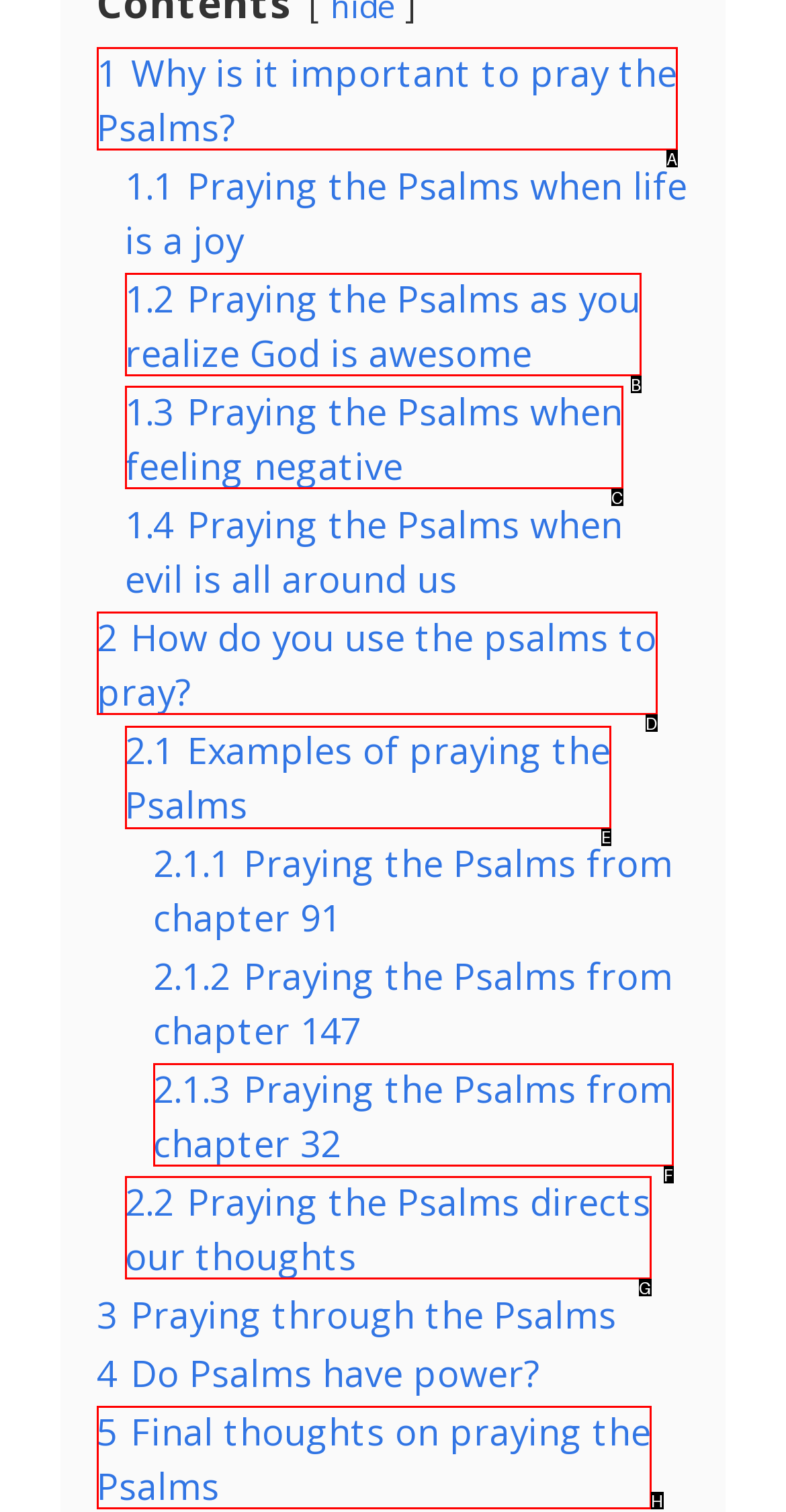To achieve the task: Explore 'Examples of praying the Psalms', which HTML element do you need to click?
Respond with the letter of the correct option from the given choices.

E